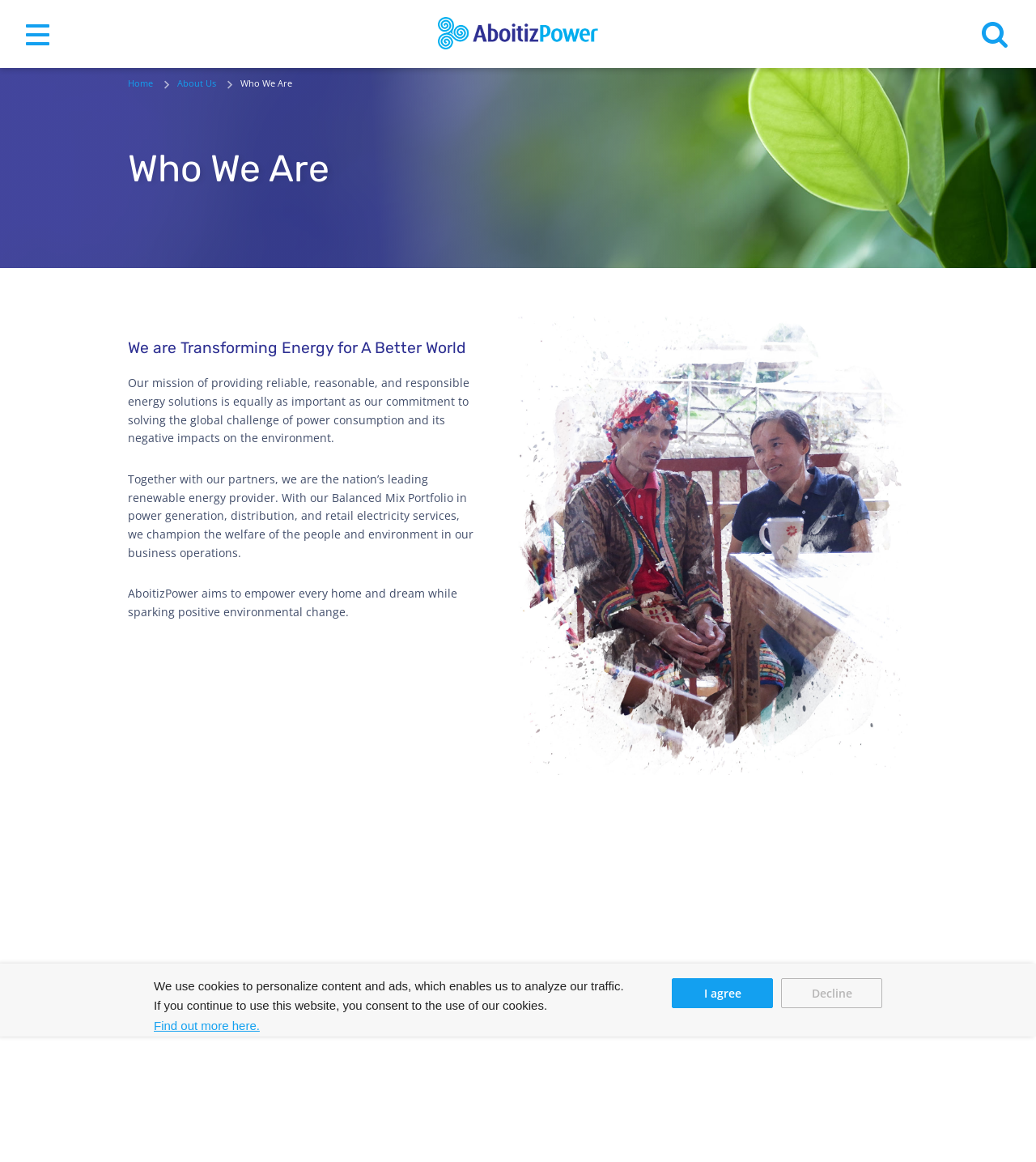Observe the image and answer the following question in detail: What is the company's promise?

The company's promise is stated in the paragraph 'Our mission—to provide reliable and ample power supply when needed, ensure that the supply of electricity is provided at a reasonable and competitive price and lastly, accomplish the first two duties with the least possible adverse effects on our environment and our communities.'